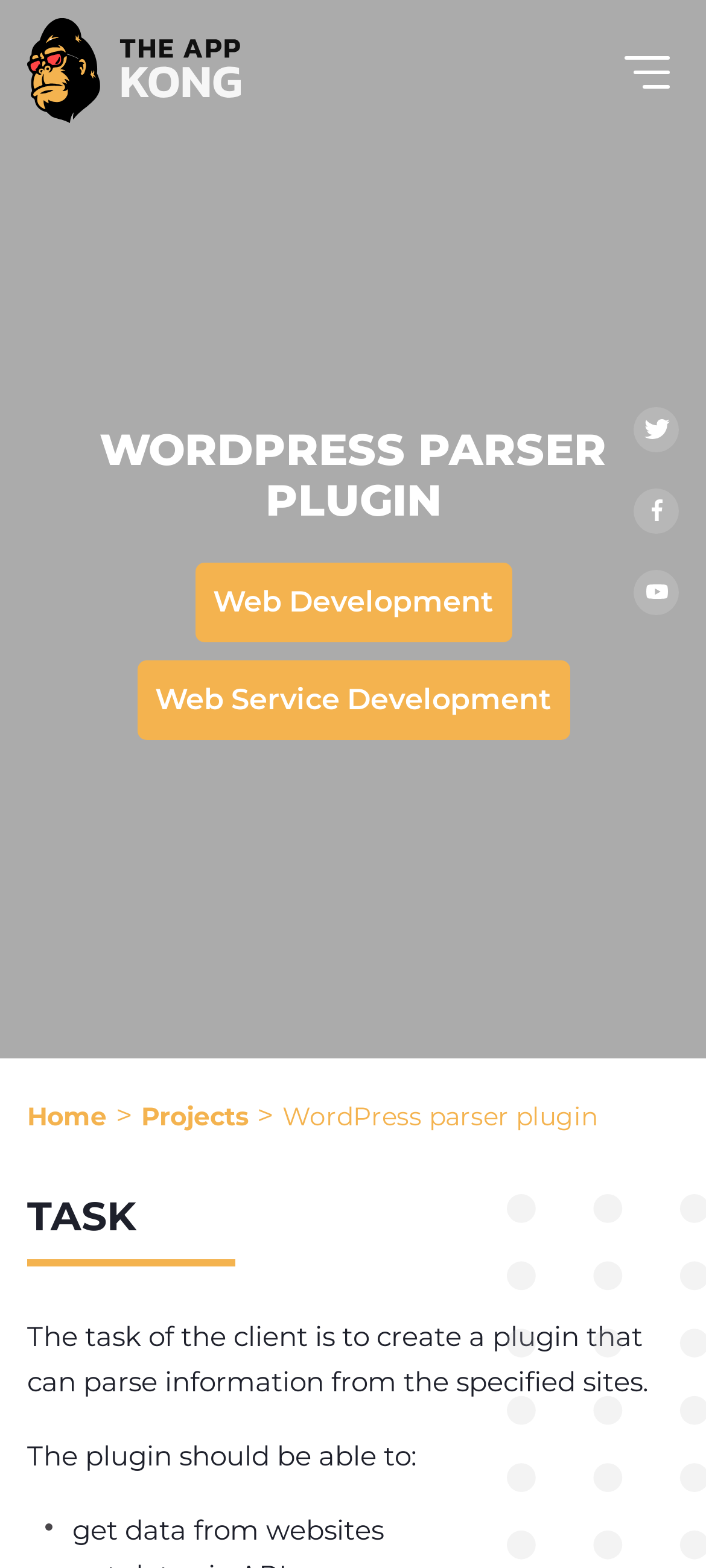Give a short answer using one word or phrase for the question:
What is the purpose of the WordPress parser plugin?

parse information from specified sites